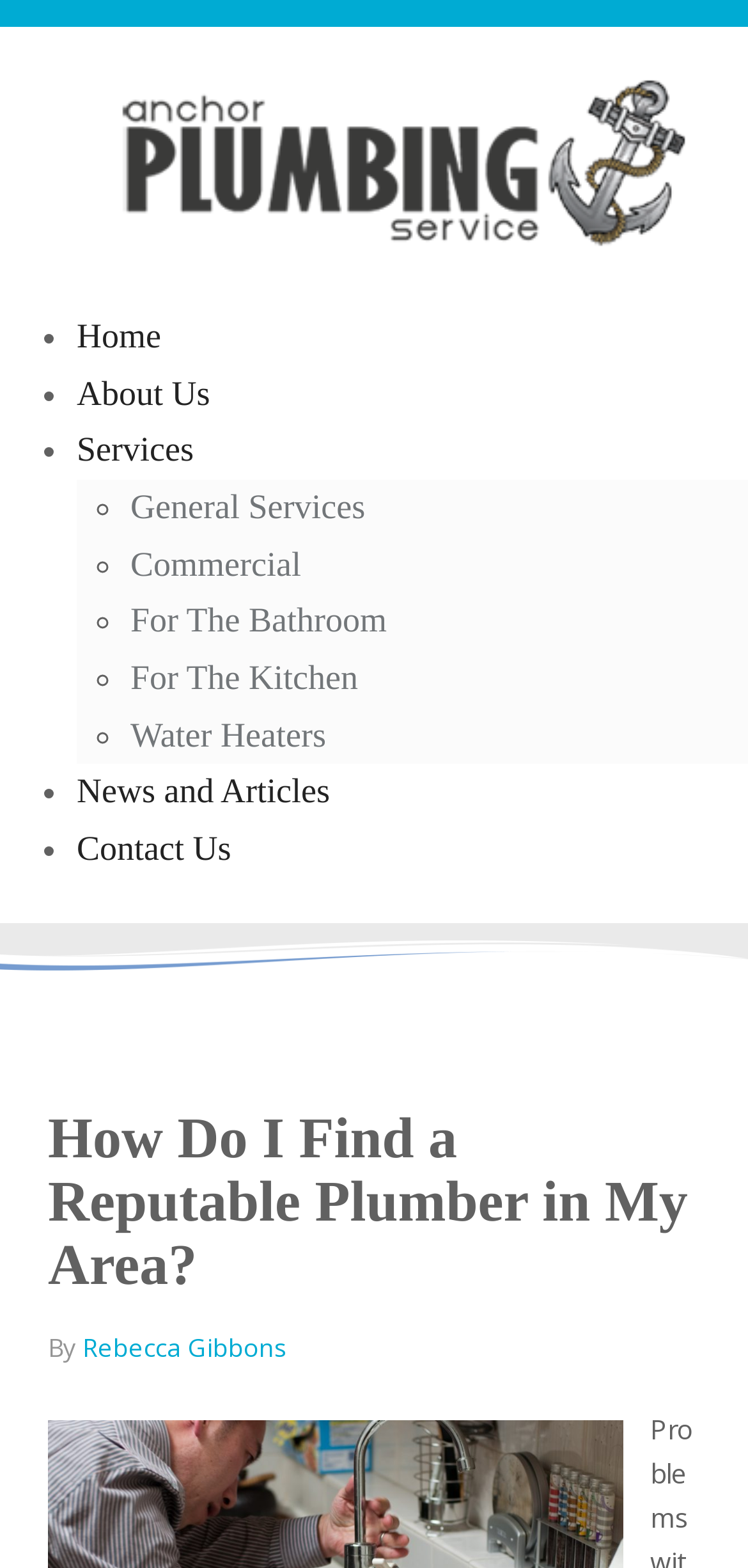What is the main topic of the webpage?
Using the details from the image, give an elaborate explanation to answer the question.

The main topic of the webpage can be inferred from the heading 'How Do I Find a Reputable Plumber in My Area?' and the content of the webpage, which provides information on finding a reliable plumber.